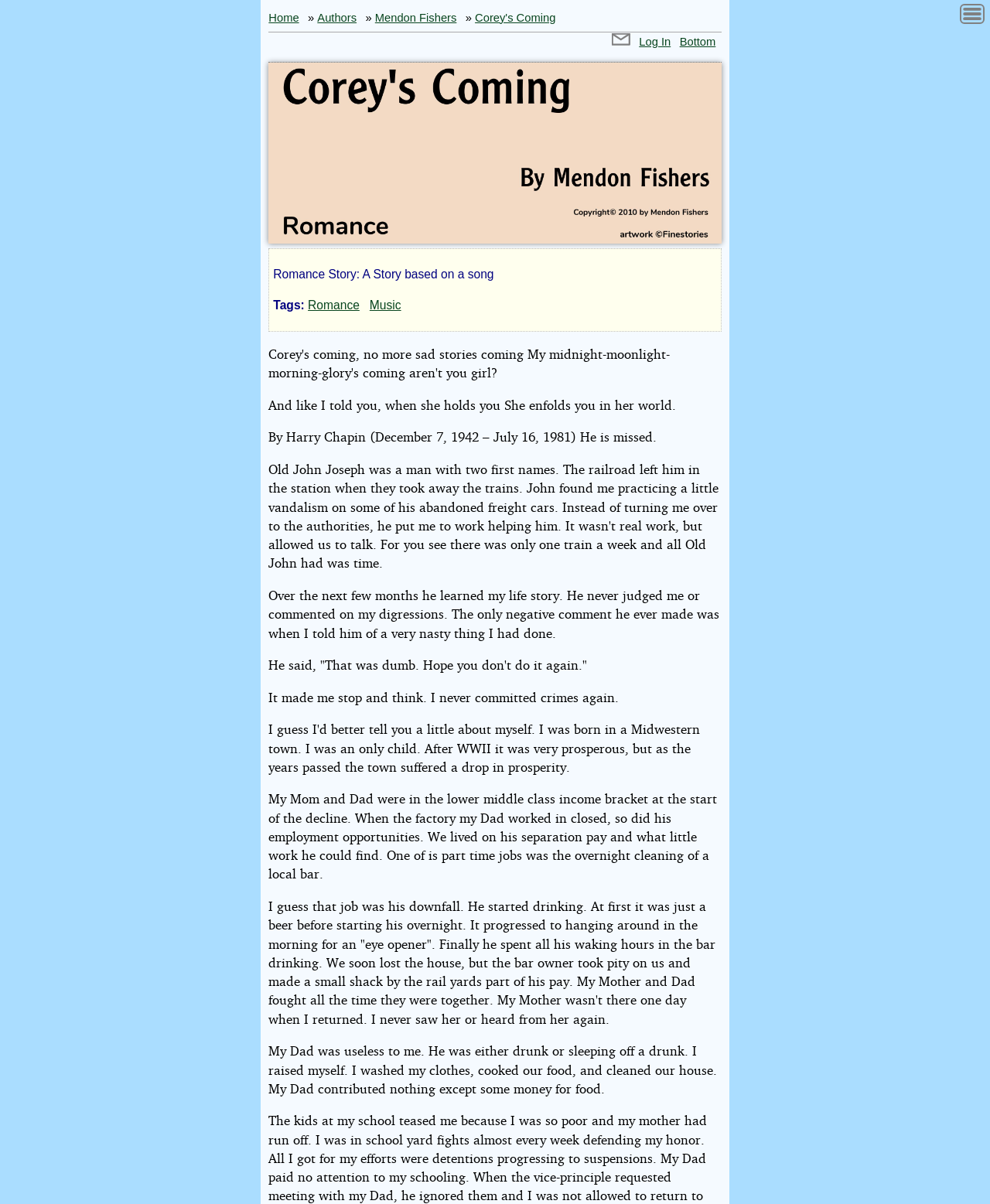Answer the question using only one word or a concise phrase: What is the genre of the story?

Romance